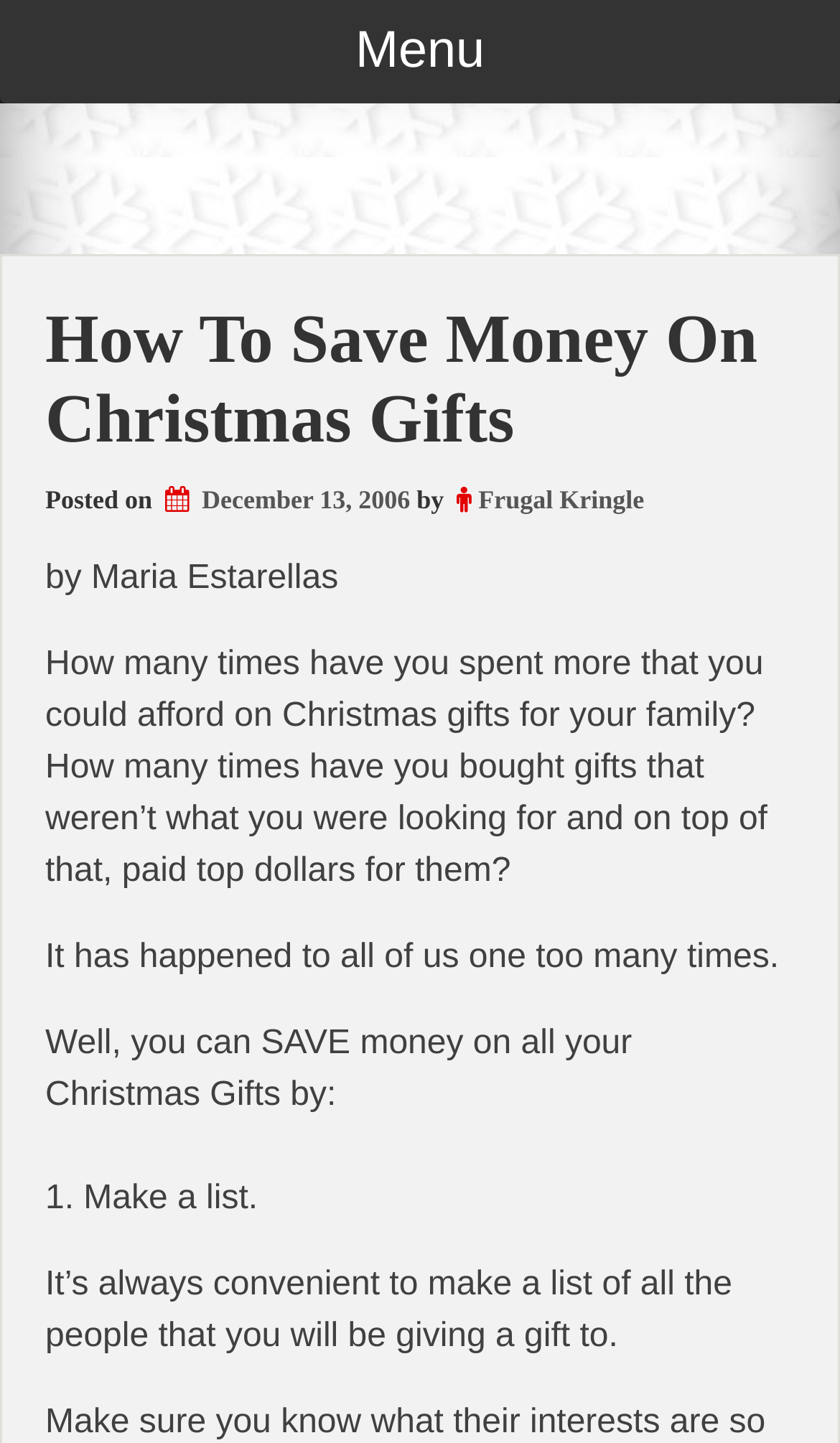Please specify the bounding box coordinates in the format (top-left x, top-left y, bottom-right x, bottom-right y), with all values as floating point numbers between 0 and 1. Identify the bounding box of the UI element described by: December 13, 2006December 6, 2023

[0.189, 0.336, 0.488, 0.357]